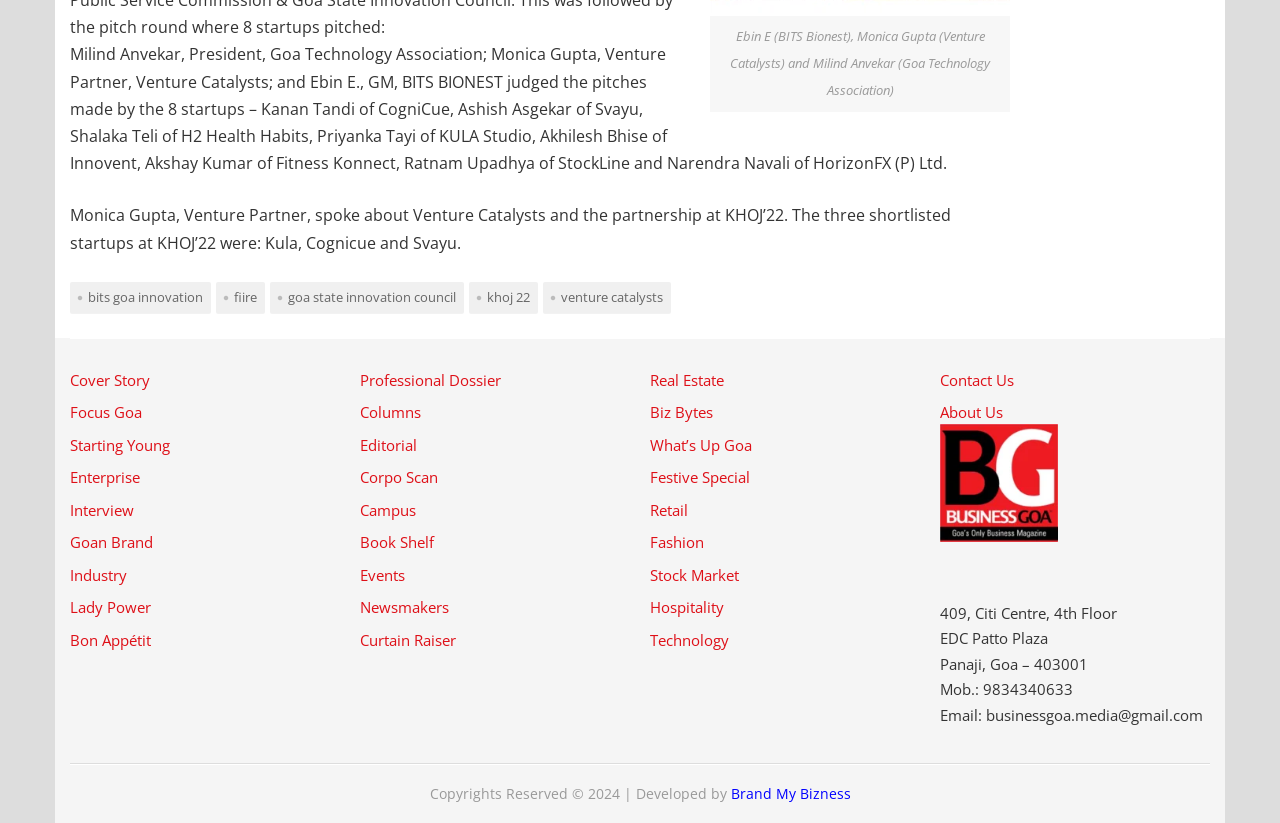Respond with a single word or phrase:
What is the name of the event where startups pitched?

KHOJ’22